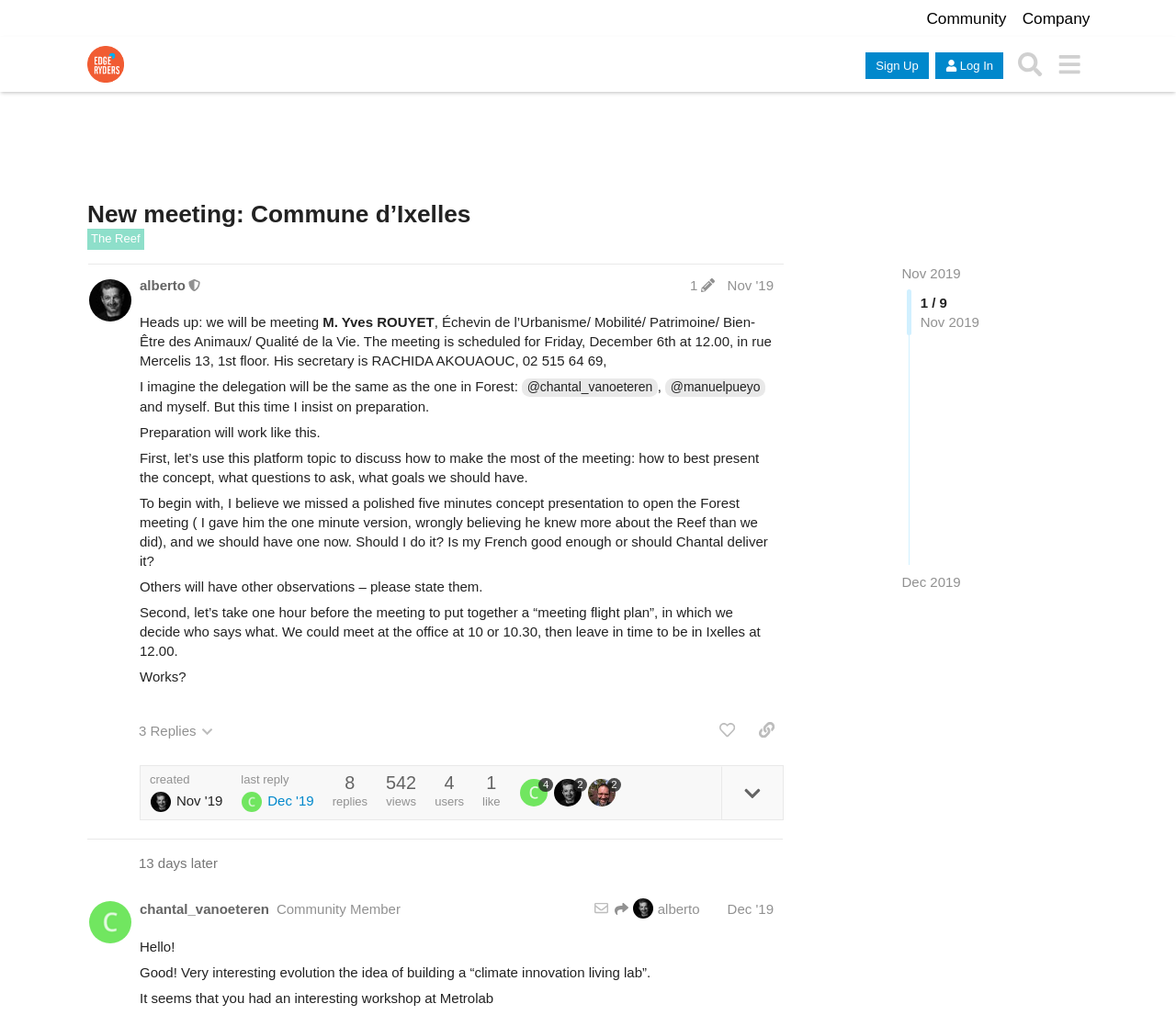Use one word or a short phrase to answer the question provided: 
What is the name of the community?

Edgeryders